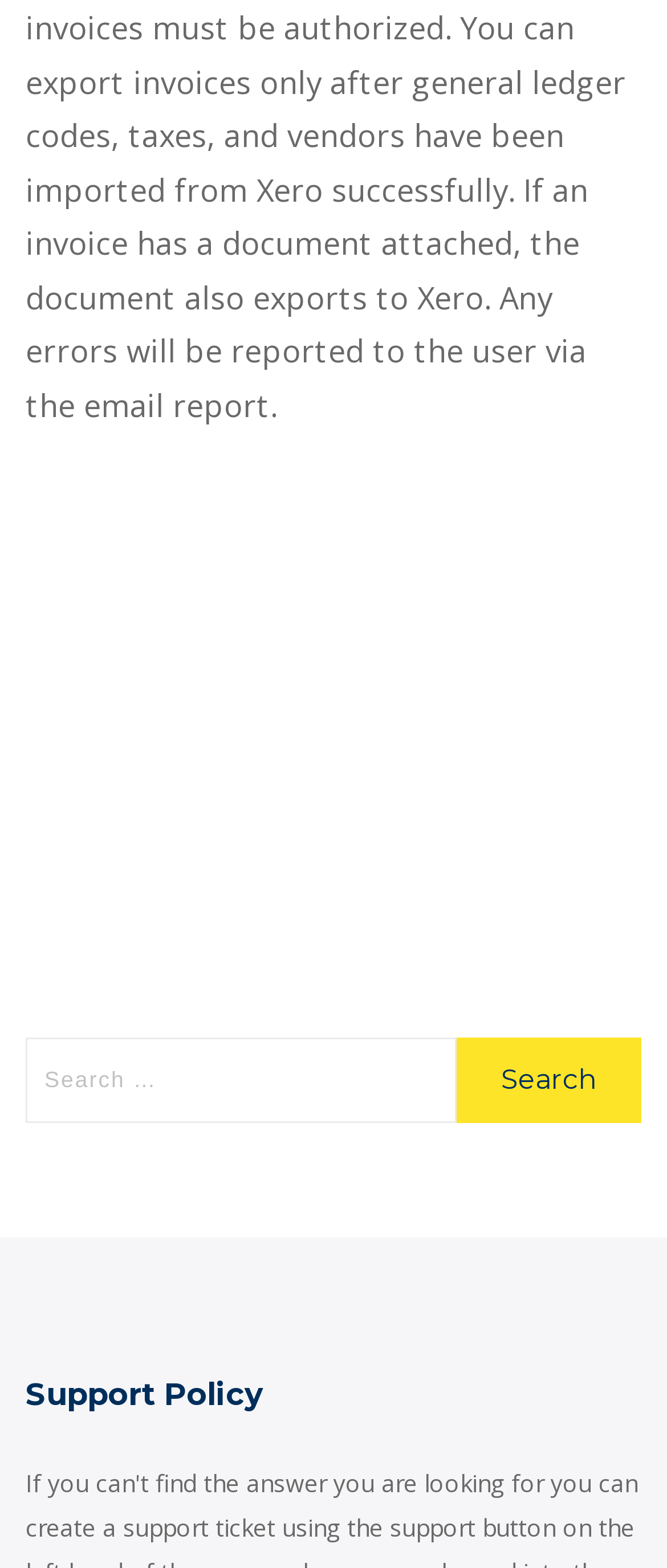Identify the bounding box for the UI element specified in this description: "parent_node: Search for: value="Search"". The coordinates must be four float numbers between 0 and 1, formatted as [left, top, right, bottom].

[0.685, 0.661, 0.962, 0.716]